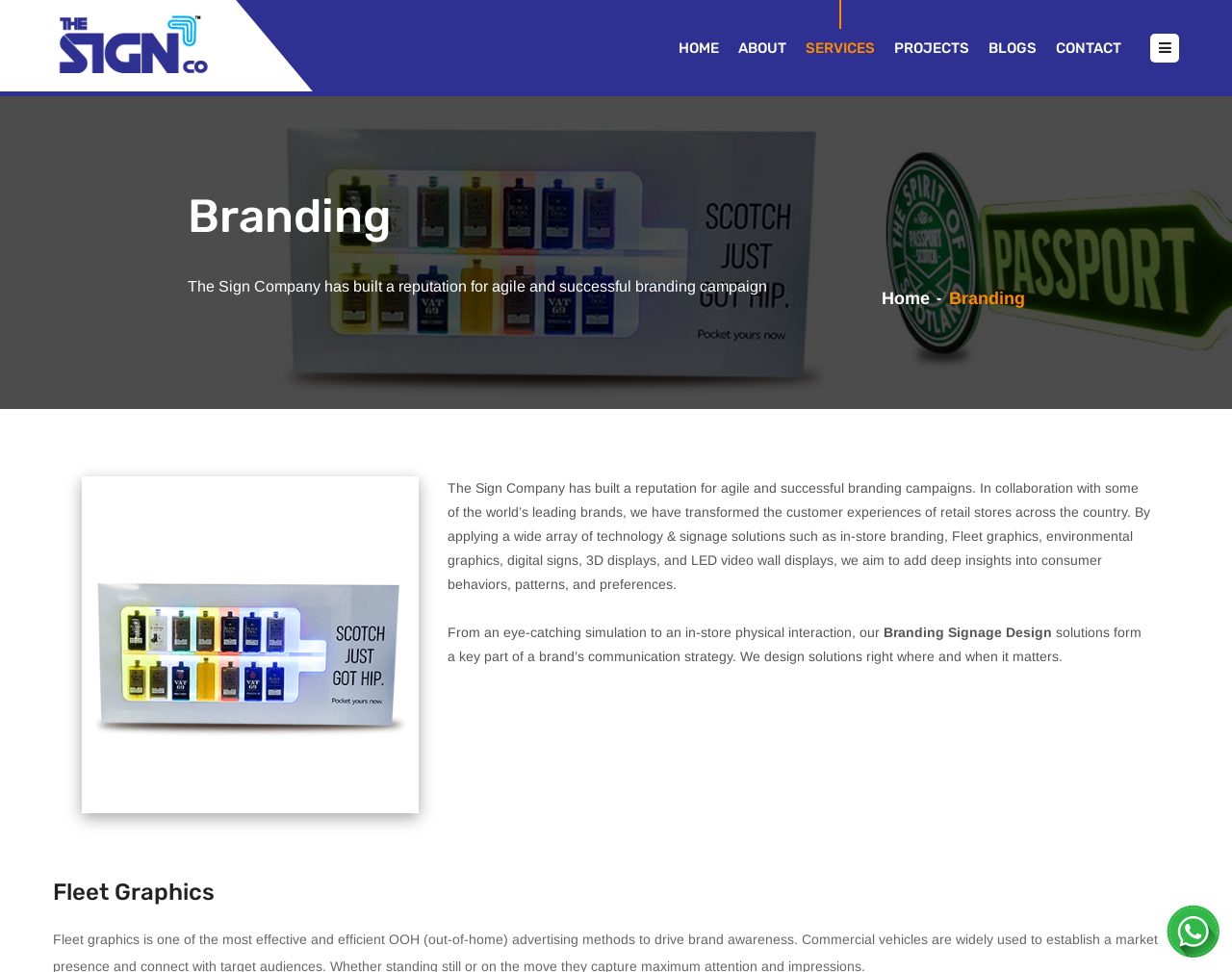What type of graphics does the company offer?
Provide a comprehensive and detailed answer to the question.

The company offers fleet graphics, as mentioned in the heading 'Fleet Graphics' at the bottom of the webpage.